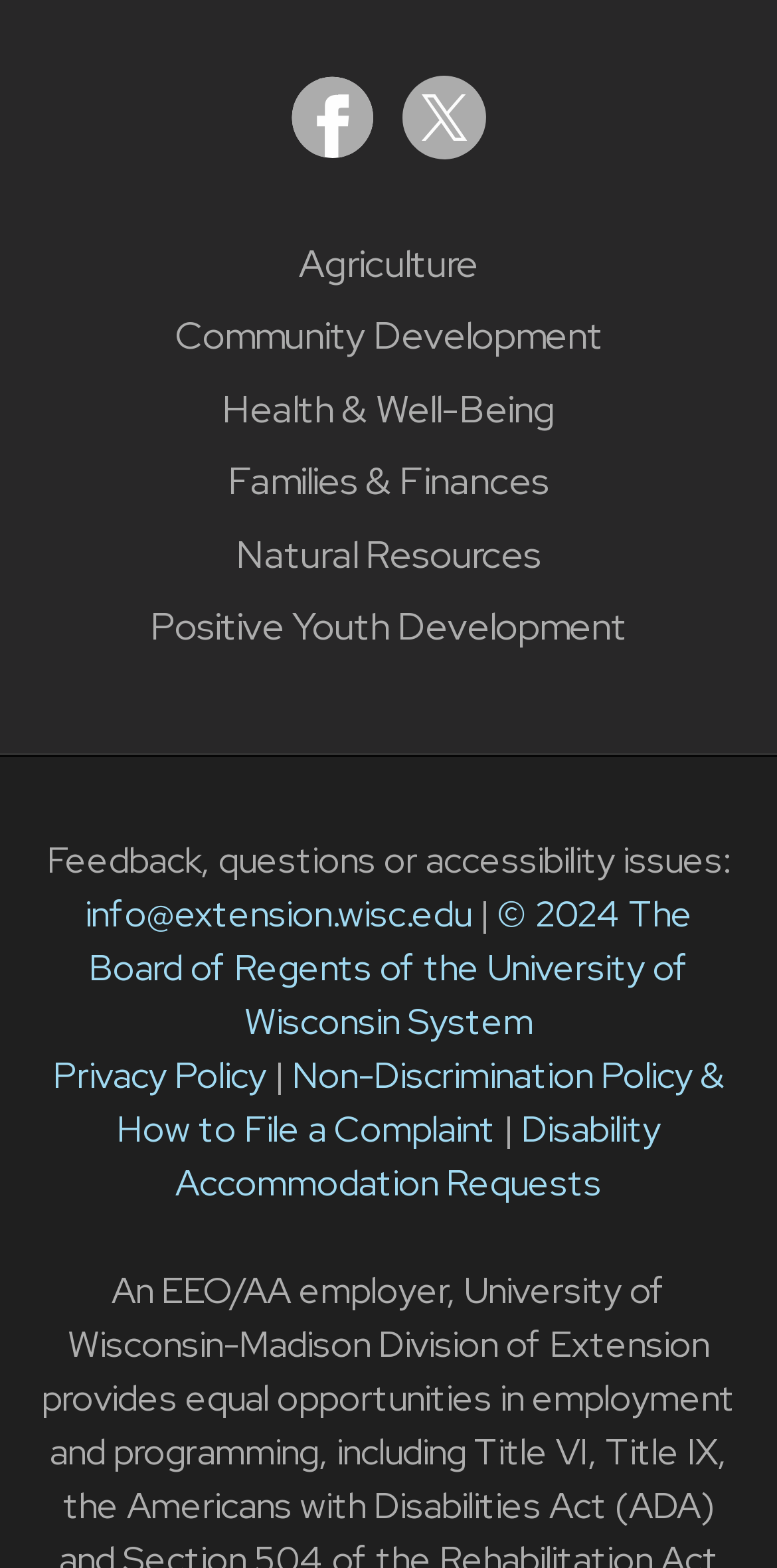Find the bounding box coordinates for the HTML element described in this sentence: "aria-label="Extension on X (Twitter)"". Provide the coordinates as four float numbers between 0 and 1, in the format [left, top, right, bottom].

[0.518, 0.078, 0.626, 0.11]